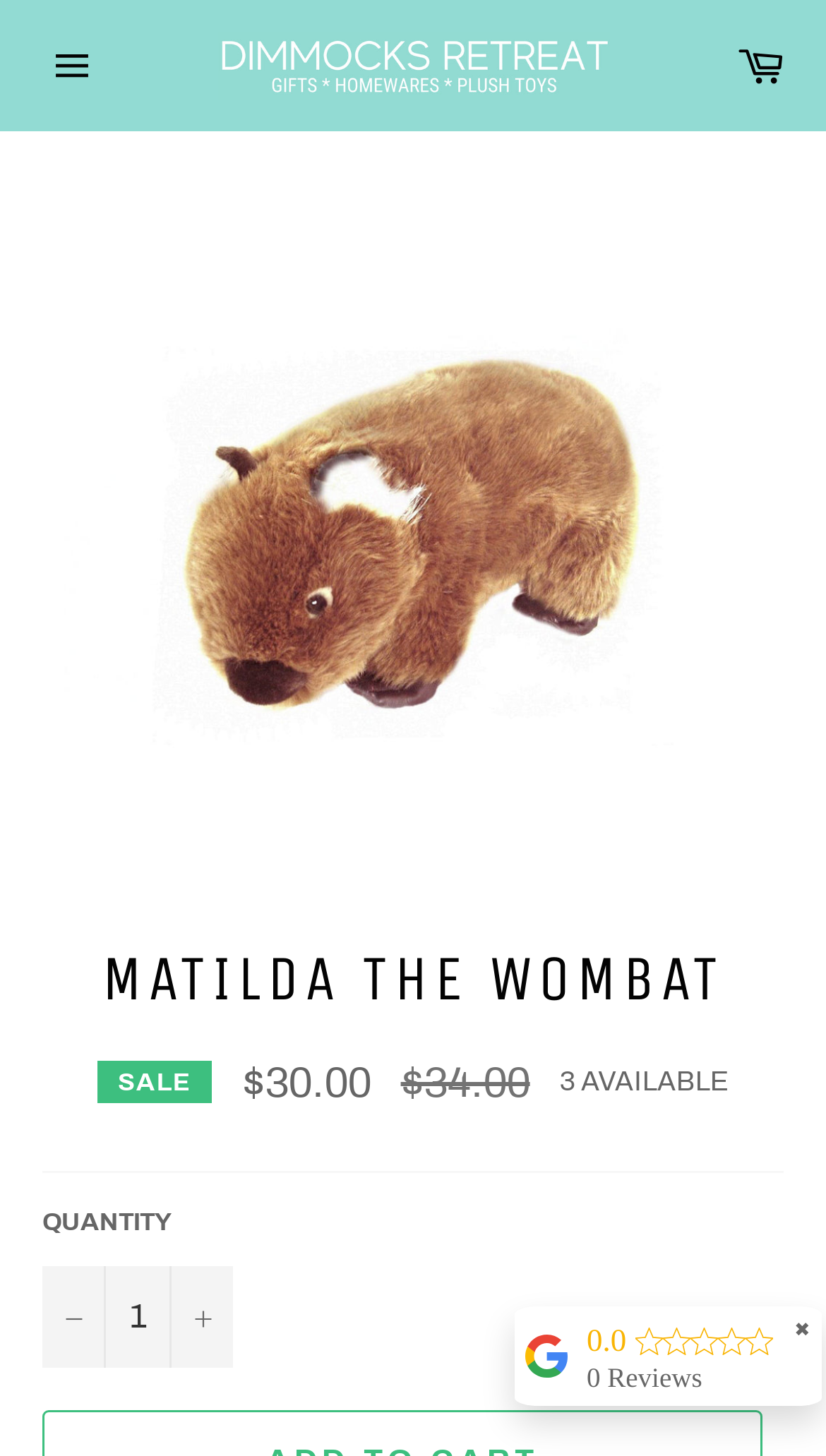Determine the bounding box coordinates of the region to click in order to accomplish the following instruction: "Click the site navigation button". Provide the coordinates as four float numbers between 0 and 1, specifically [left, top, right, bottom].

[0.026, 0.015, 0.141, 0.076]